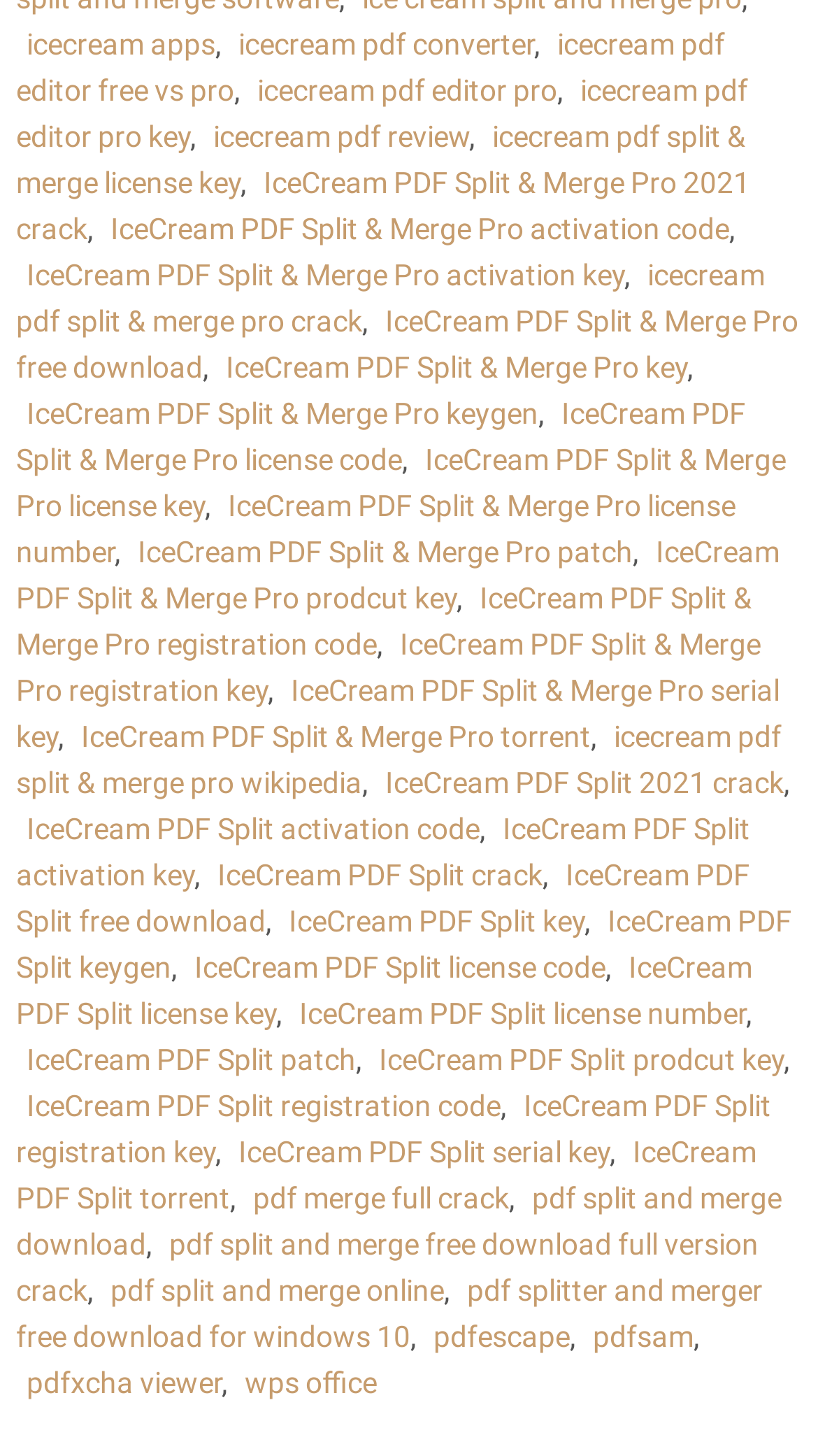Identify the bounding box coordinates of the clickable region required to complete the instruction: "go to previous post". The coordinates should be given as four float numbers within the range of 0 and 1, i.e., [left, top, right, bottom].

None